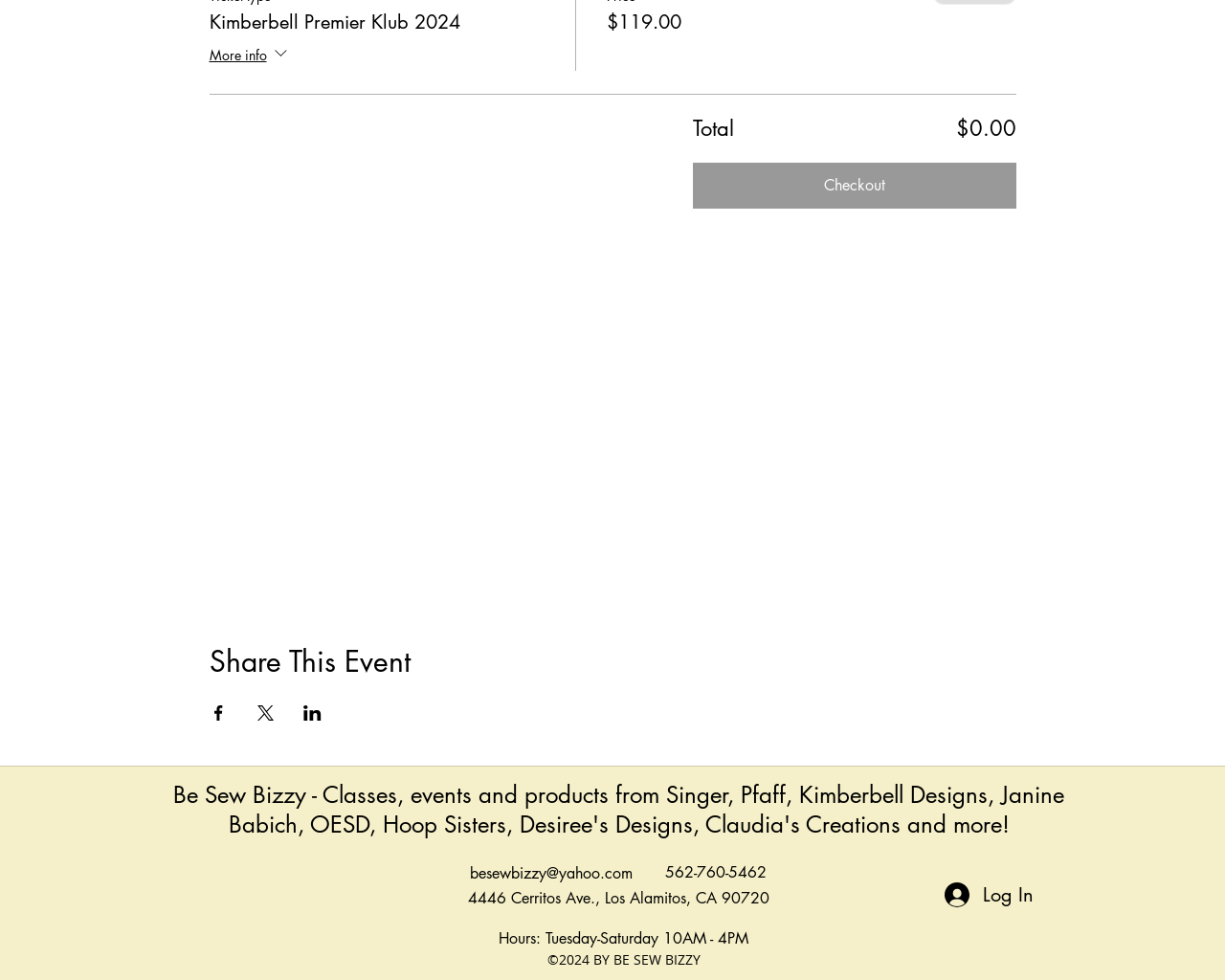From the element description aria-label="Instagram", predict the bounding box coordinates of the UI element. The coordinates must be specified in the format (top-left x, top-left y, bottom-right x, bottom-right y) and should be within the 0 to 1 range.

[0.777, 0.952, 0.807, 0.99]